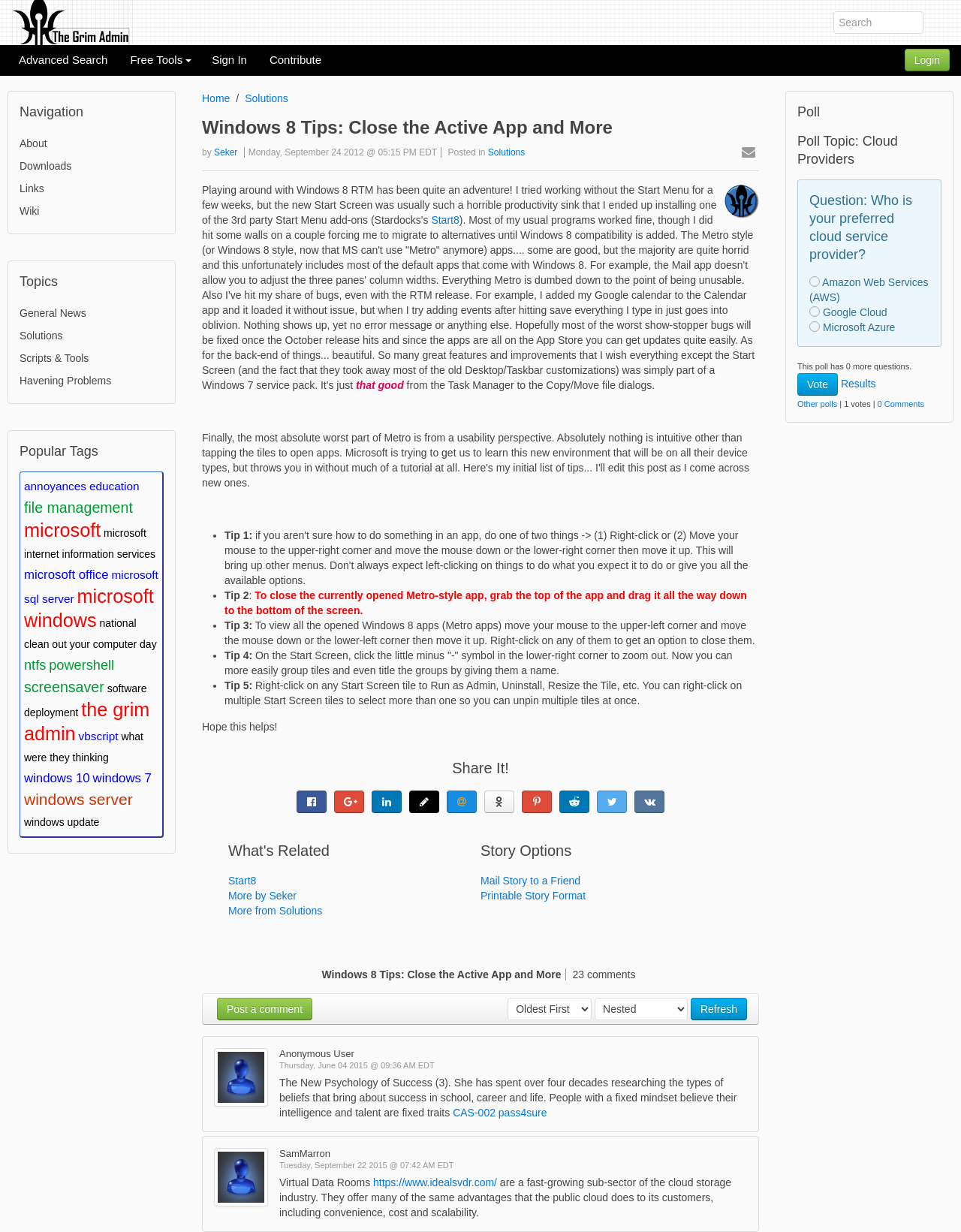Please determine the bounding box coordinates for the element that should be clicked to follow these instructions: "View the About page".

[0.009, 0.107, 0.159, 0.126]